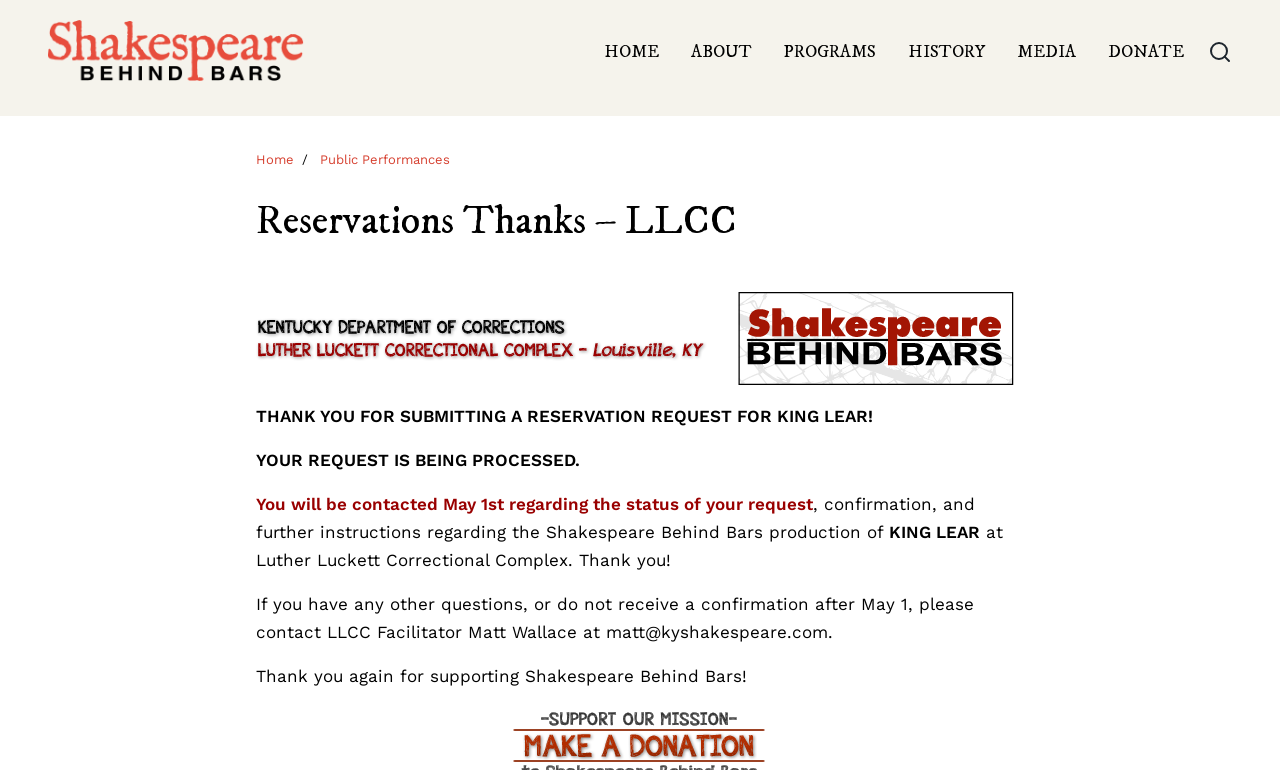Who should be contacted for questions?
From the image, respond using a single word or phrase.

Matt Wallace